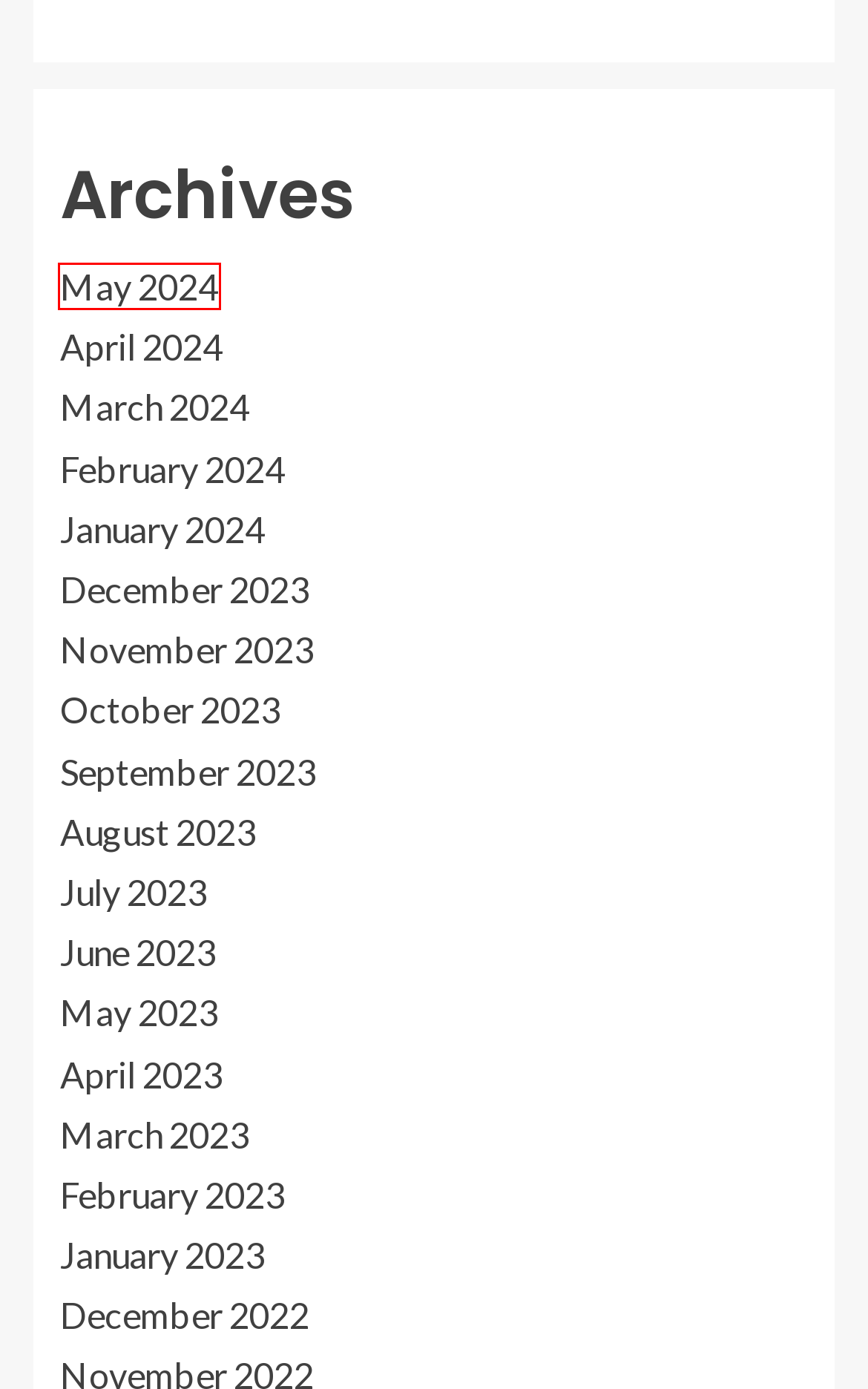You are provided with a screenshot of a webpage highlighting a UI element with a red bounding box. Choose the most suitable webpage description that matches the new page after clicking the element in the bounding box. Here are the candidates:
A. May 2024 - Backet Hat
B. February 2024 - Backet Hat
C. November 2023 - Backet Hat
D. May 2023 - Backet Hat
E. September 2023 - Backet Hat
F. February 2023 - Backet Hat
G. August 2023 - Backet Hat
H. April 2023 - Backet Hat

A